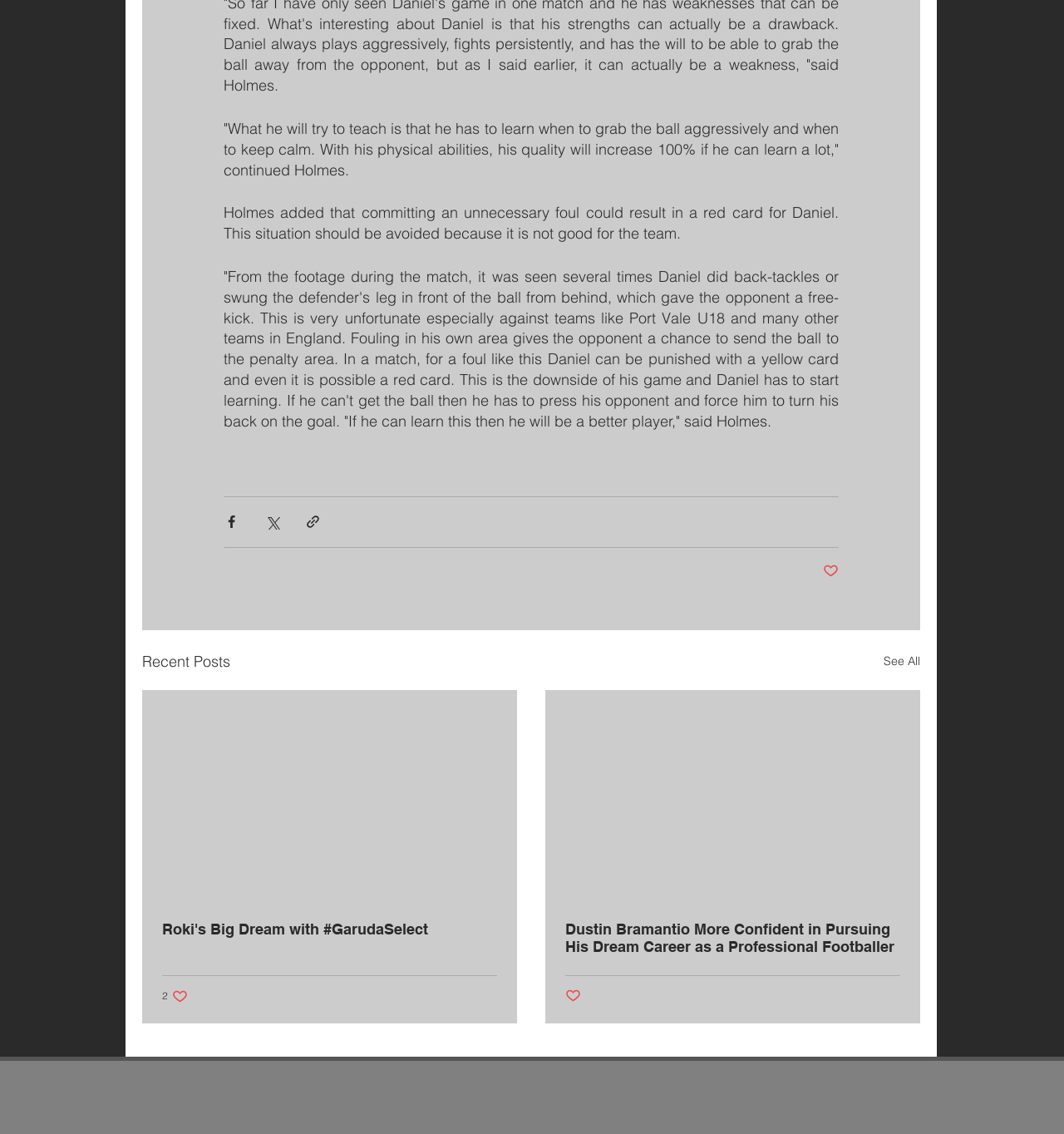Please pinpoint the bounding box coordinates for the region I should click to adhere to this instruction: "See All".

[0.83, 0.572, 0.865, 0.594]